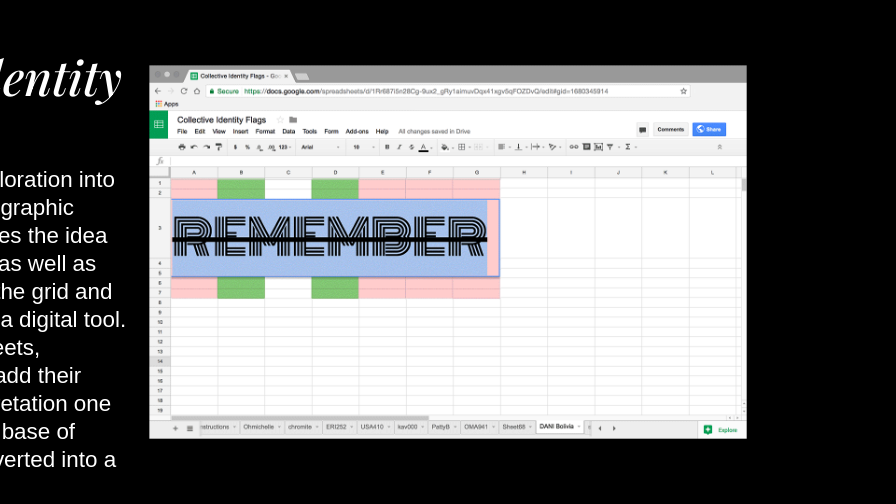Carefully examine the image and provide an in-depth answer to the question: What is the font style of the word 'REMEMBER'?

The caption describes the word 'REMEMBER' as being in a bold, stylized font, which suggests that the font style is not a regular or plain font, but rather a decorative and attention-grabbing one.